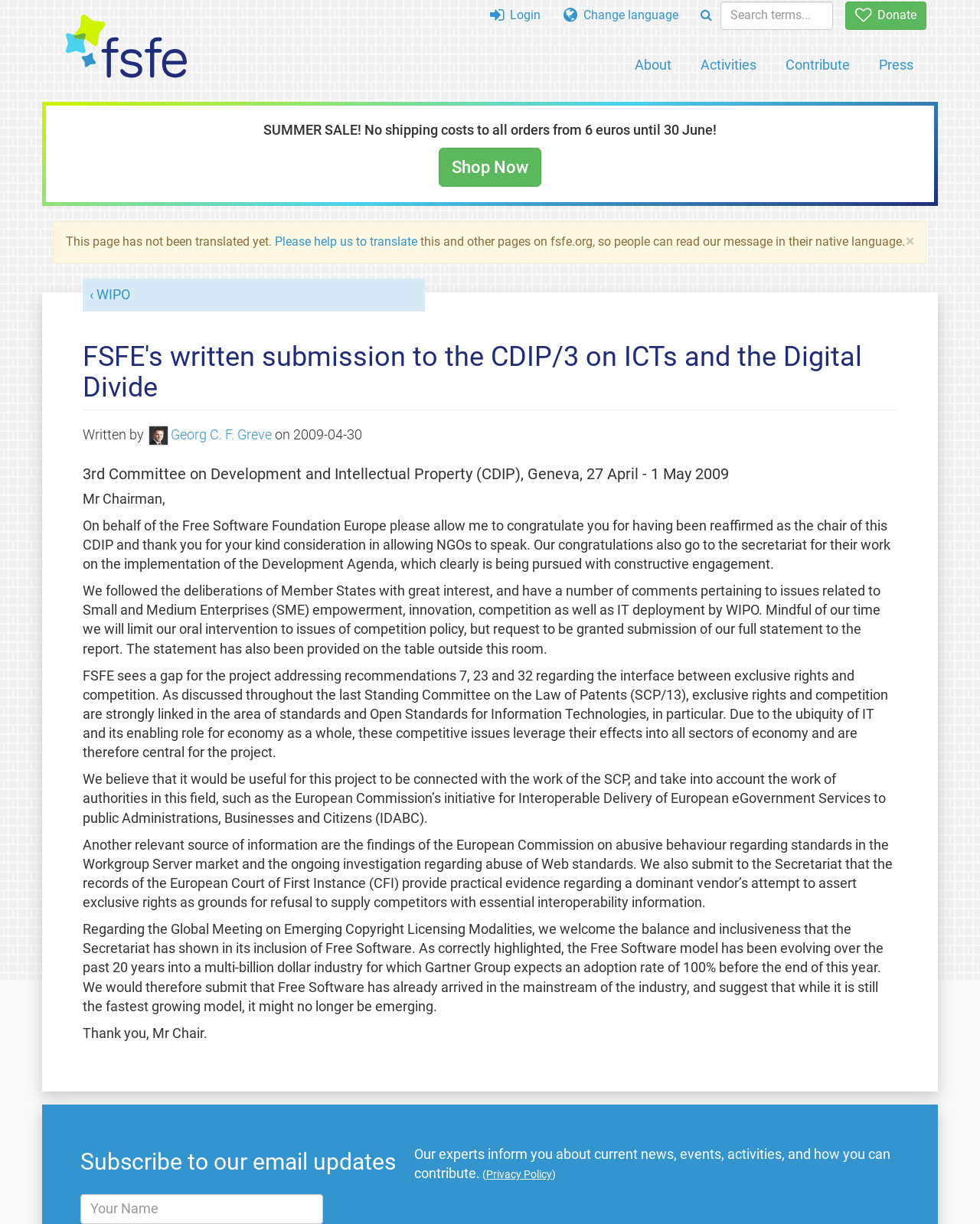Generate a thorough description of the webpage.

This webpage appears to be a written submission to the CDIP/3 on ICTs and the Digital Divide by the Free Software Foundation Europe (FSFE). At the top of the page, there are several links to different sections of the website, including "Donate", "About", "Activities", "Contribute", and "Press". On the right side of the page, there is a search bar with a magnifying glass icon and a "Shop Now" button.

Below the navigation links, there is a notice about a summer sale with no shipping costs for orders over 6 euros until June 30. Next to this notice, there is a "Change language" icon and a "Login" button.

The main content of the page is a written submission to the CDIP/3, which is divided into several sections. The submission starts with a congratulatory message to the chair of the CDIP/3 and expresses gratitude for the opportunity to speak. The text then discusses various topics related to ICTs and the digital divide, including SME empowerment, innovation, competition, and IT deployment by WIPO.

The submission is written in a formal tone and includes several paragraphs of text, with headings and subheadings to organize the content. There are also links to external sources, such as the European Commission's initiative for Interoperable Delivery of European eGovernment Services.

At the bottom of the page, there is a section to subscribe to the FSFE's email updates, with a brief description of the types of news and events that will be shared. There is also a link to the FSFE's privacy policy.

Overall, the webpage appears to be a formal document submission with a clear structure and organization, and includes various links and features to facilitate navigation and engagement.